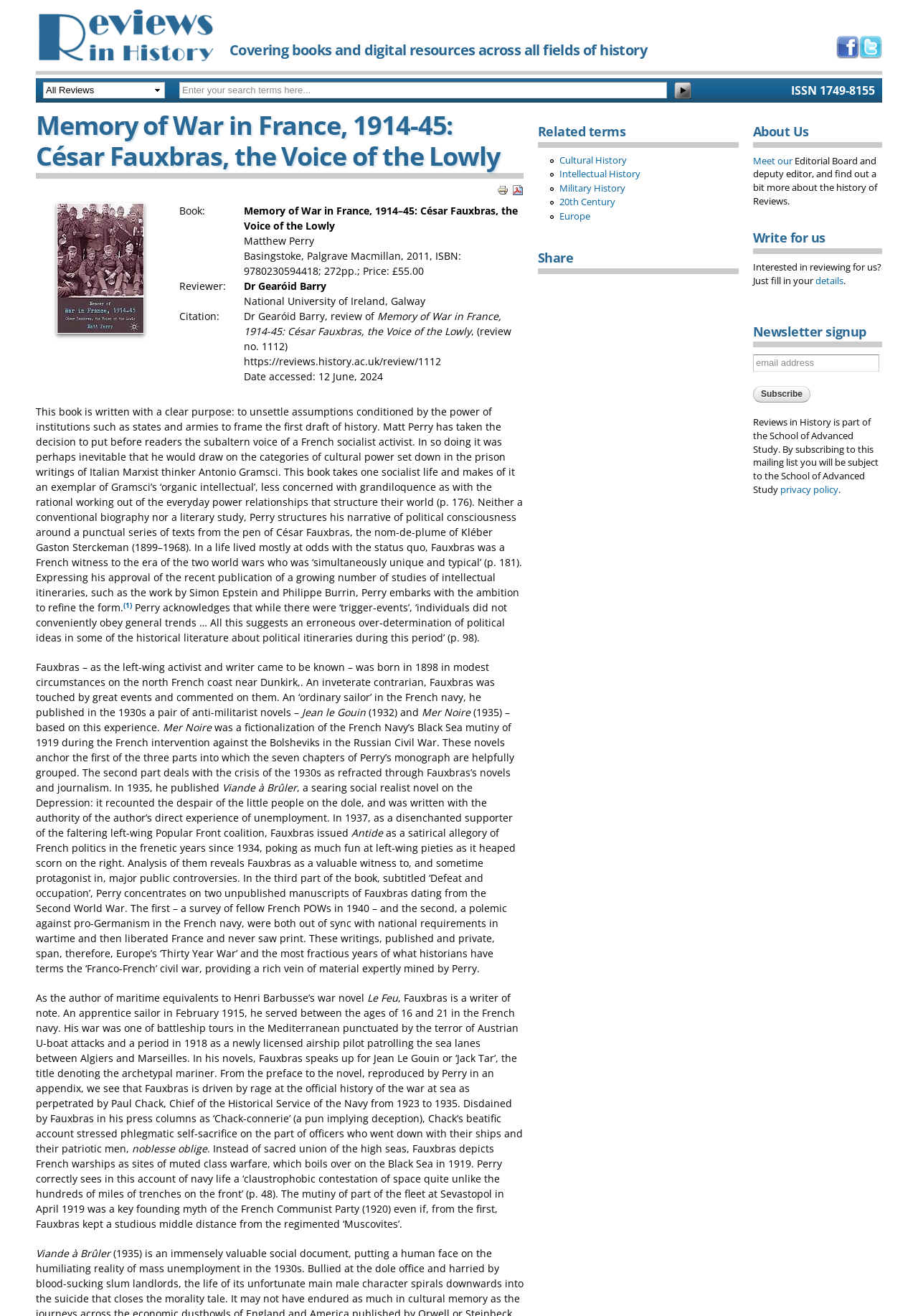Please determine the bounding box coordinates of the section I need to click to accomplish this instruction: "Search for a term".

[0.195, 0.062, 0.727, 0.075]